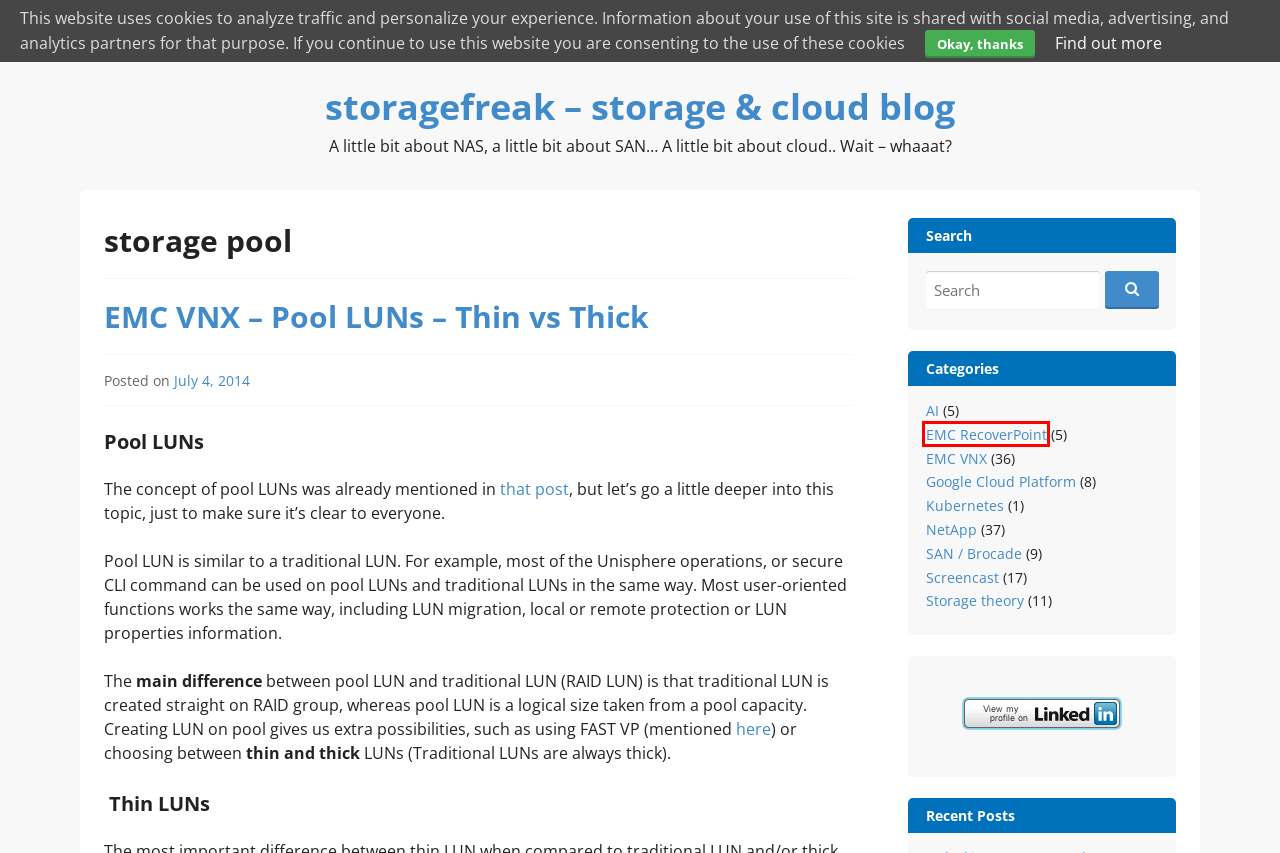You have received a screenshot of a webpage with a red bounding box indicating a UI element. Please determine the most fitting webpage description that matches the new webpage after clicking on the indicated element. The choices are:
A. Storage theory – storagefreak – storage & cloud blog
B. EMC VNX – FAST VP explained – storagefreak – storage & cloud blog
C. SAN / Brocade – storagefreak – storage & cloud blog
D. Google Cloud Platform – storagefreak – storage & cloud blog
E. EMC RecoverPoint – storagefreak – storage & cloud blog
F. Screencast – storagefreak – storage & cloud blog
G. About me – storagefreak – storage & cloud blog
H. EMC VNX – storagefreak – storage & cloud blog

E